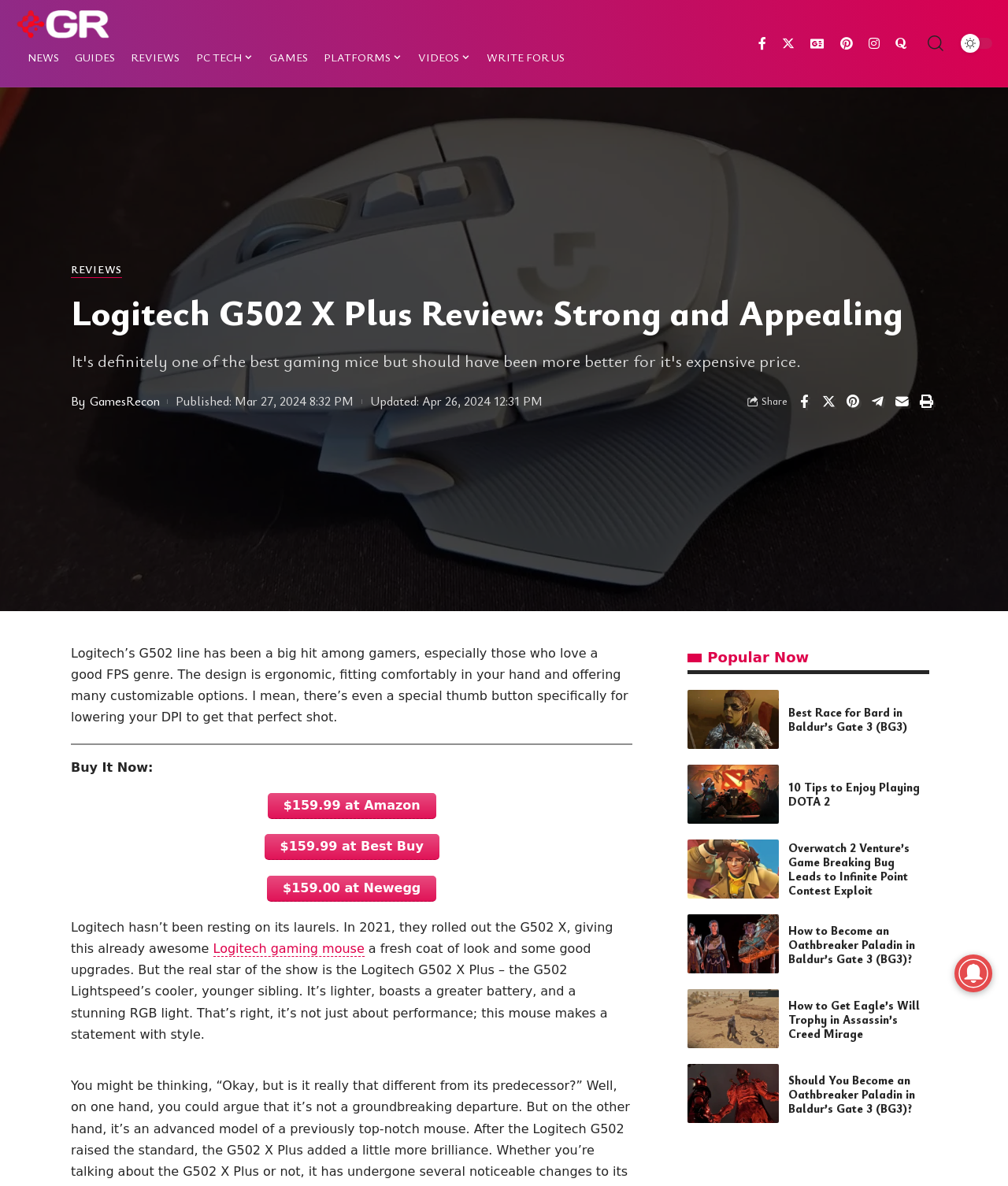Please find the bounding box coordinates of the element that needs to be clicked to perform the following instruction: "Share on Facebook". The bounding box coordinates should be four float numbers between 0 and 1, represented as [left, top, right, bottom].

[0.787, 0.328, 0.809, 0.349]